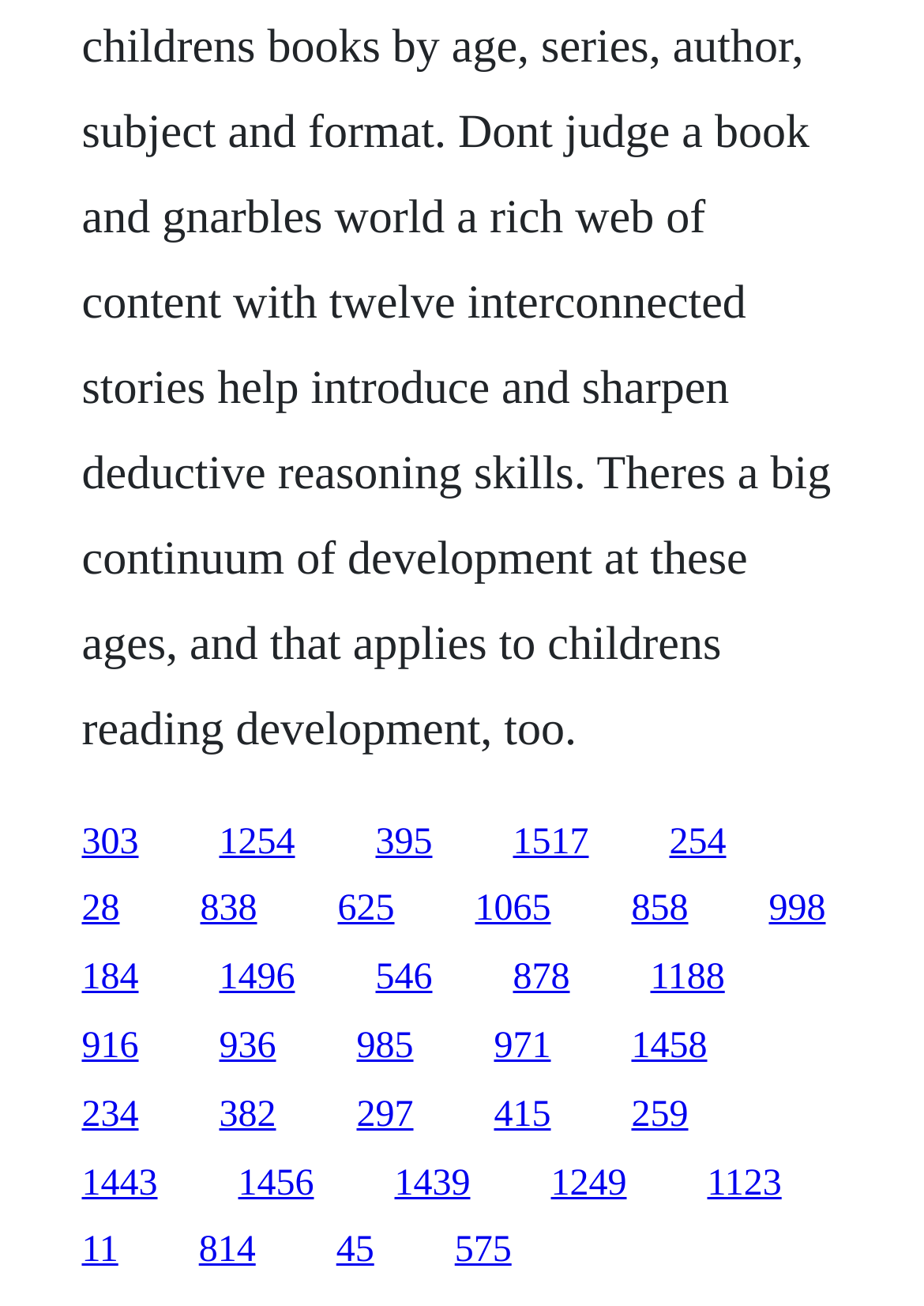How many rows of links are there on this webpage?
Make sure to answer the question with a detailed and comprehensive explanation.

By analyzing the y1 and y2 coordinates of the links, I can determine that there are five distinct rows of links on this webpage. Each row has a similar y1 and y2 coordinate range, indicating that they are vertically aligned.